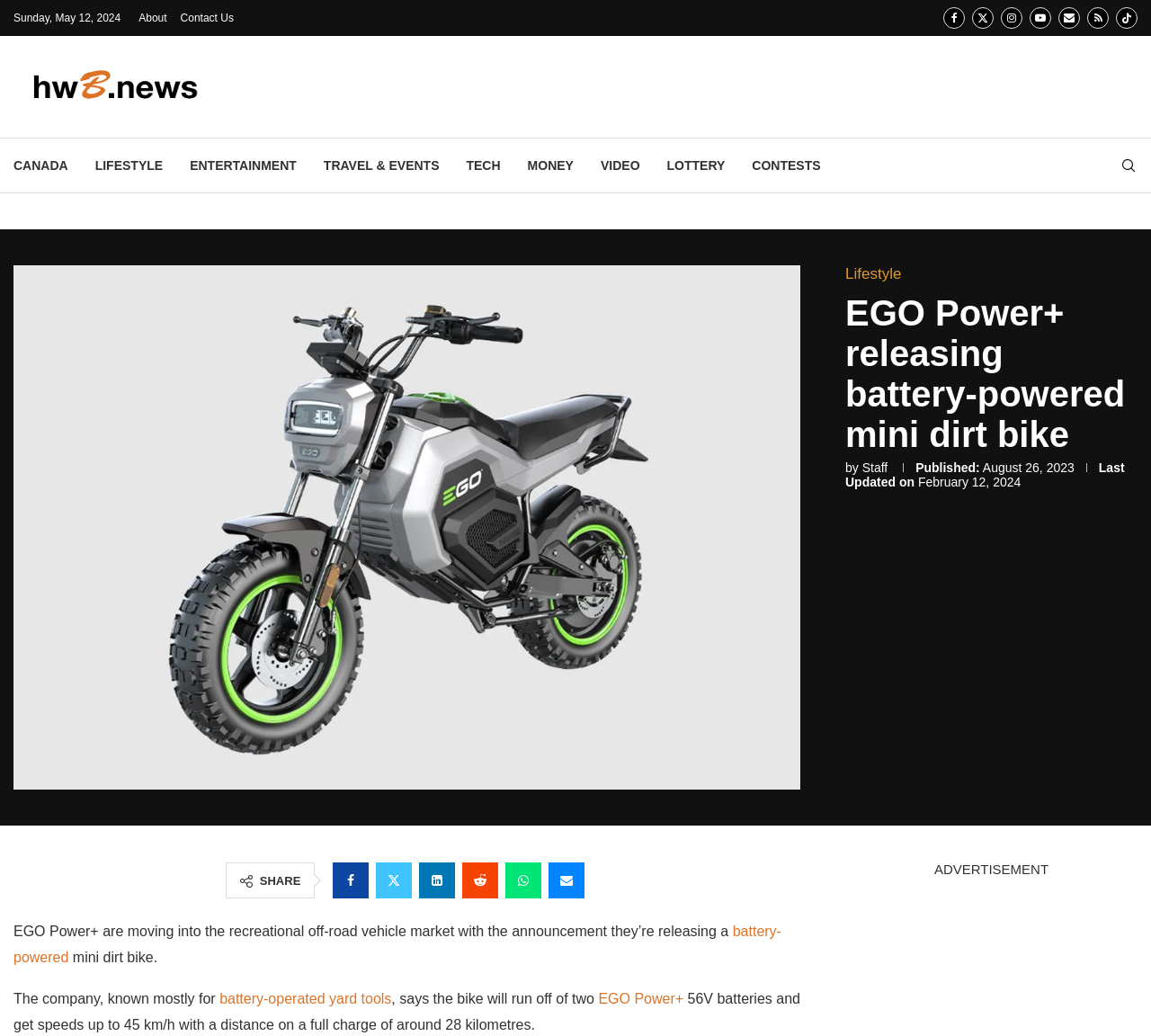How many social media links are available?
Please respond to the question with as much detail as possible.

I counted the number of social media links by looking at the top-right corner of the webpage. I found links to Facebook, Twitter, Instagram, Youtube, Email, Rss, and Tiktok, which makes a total of 9 social media links.